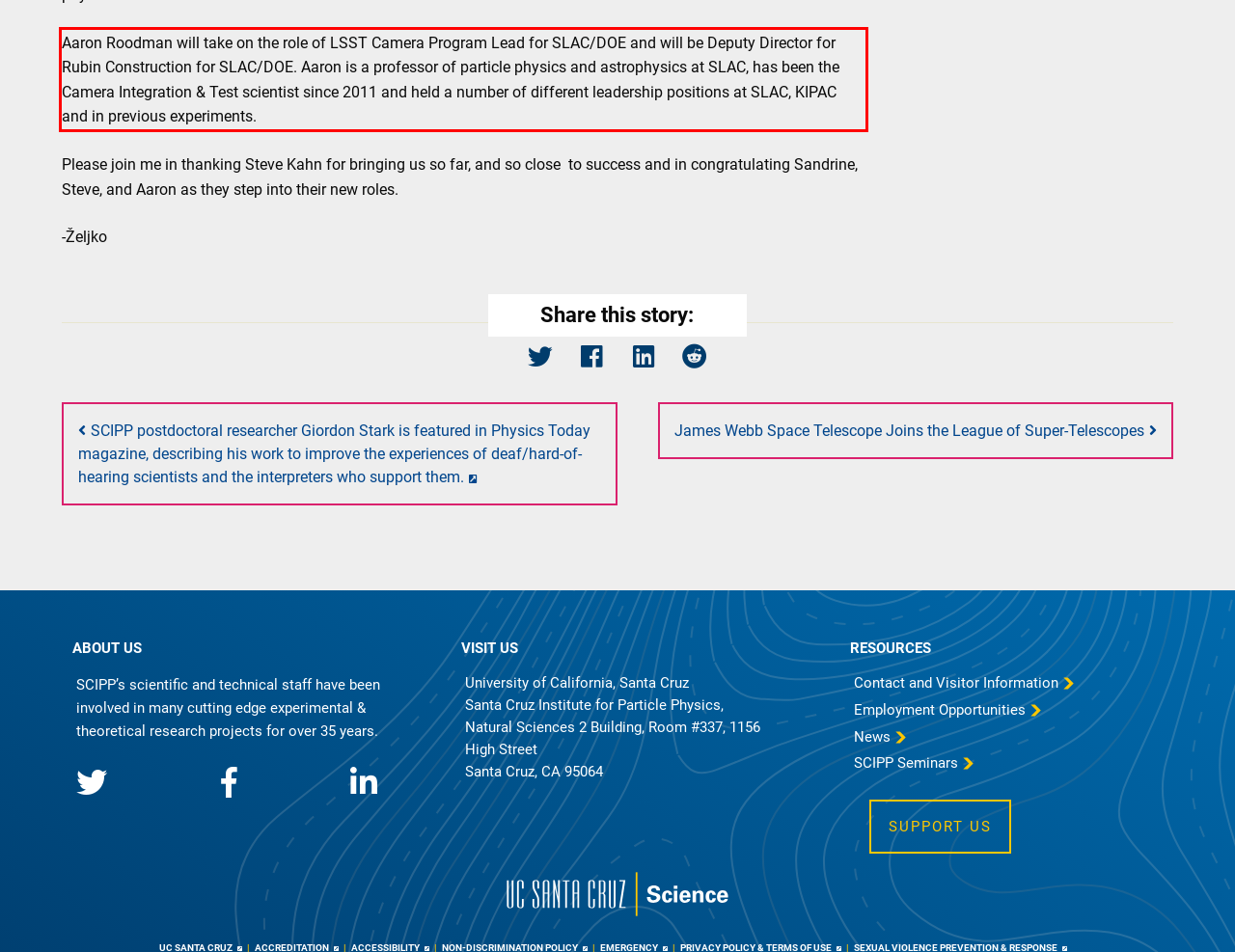You have a screenshot of a webpage, and there is a red bounding box around a UI element. Utilize OCR to extract the text within this red bounding box.

Aaron Roodman will take on the role of LSST Camera Program Lead for SLAC/DOE and will be Deputy Director for Rubin Construction for SLAC/DOE. Aaron is a professor of particle physics and astrophysics at SLAC, has been the Camera Integration & Test scientist since 2011 and held a number of different leadership positions at SLAC, KIPAC and in previous experiments.